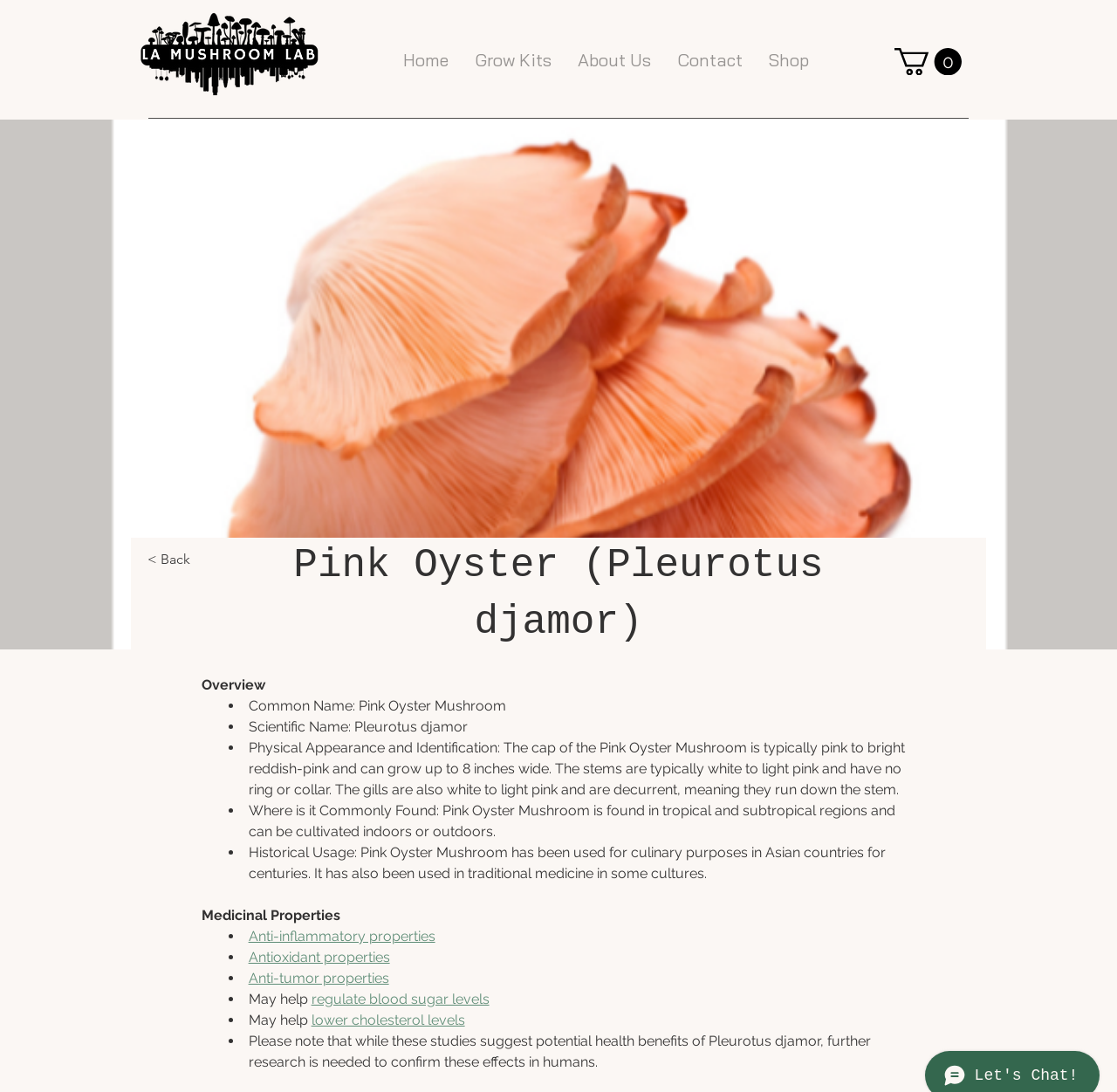Identify the bounding box coordinates of the element to click to follow this instruction: 'View the 'Grow Kits' page'. Ensure the coordinates are four float values between 0 and 1, provided as [left, top, right, bottom].

[0.413, 0.044, 0.505, 0.066]